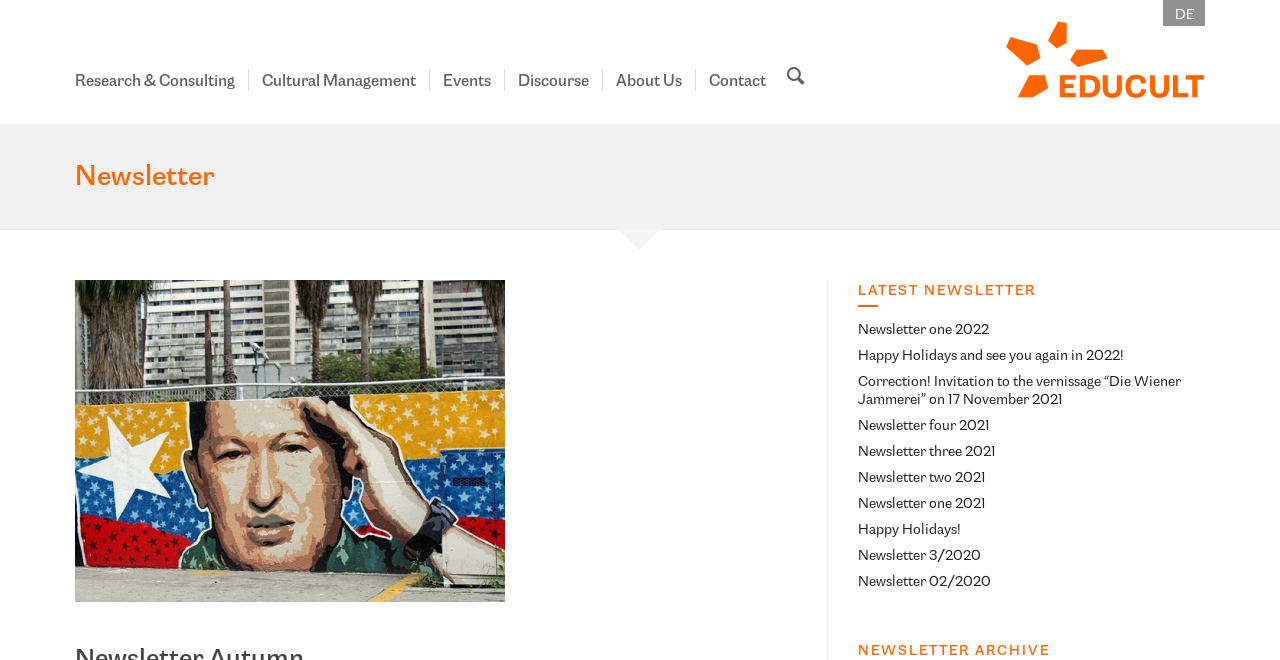How many newsletters are archived?
Based on the image, answer the question in a detailed manner.

There are 9 archived newsletters listed in the 'NEWSLETTER ARCHIVE' section, which are 'Newsletter one 2022', 'Happy Holidays and see you again in 2022!', 'Correction! Invitation to the vernissage “Die Wiener Jammerei” on 17 November 2021', and so on.